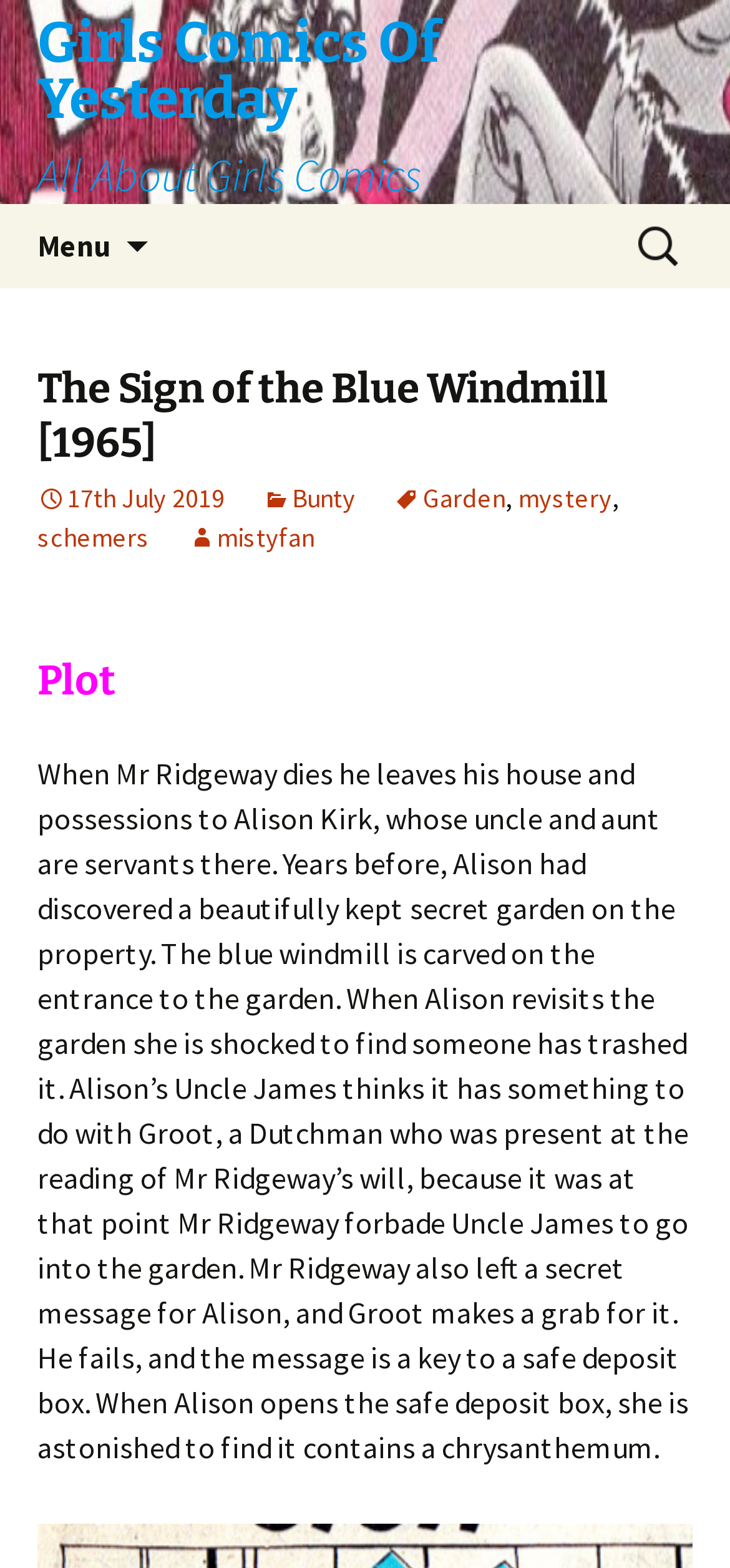Convey a detailed summary of the webpage, mentioning all key elements.

The webpage is about "The Sign of the Blue Windmill" from 1965, a girls' comic. At the top, there is a link to "Girls Comics Of Yesterday" and a heading with the same title. Below this, there is a button labeled "Menu" and a link to "Skip to content". On the right side, there is a search bar with a label "Search for:".

Below the search bar, there is a header section with a heading "The Sign of the Blue Windmill [1965]". Underneath, there are several links, including one with a calendar icon and the date "17th July 2019", and others labeled "Bunty", "Garden", and "mystery". There is also a link to the author "mistyfan".

The main content of the page is divided into sections. The first section is headed "Plot" and contains a long paragraph of text describing the story of "The Sign of the Blue Windmill". The text explains that the story is about a girl named Alison who inherits a house and discovers a secret garden with a blue windmill. The garden has been trashed, and Alison must uncover the mystery behind it.